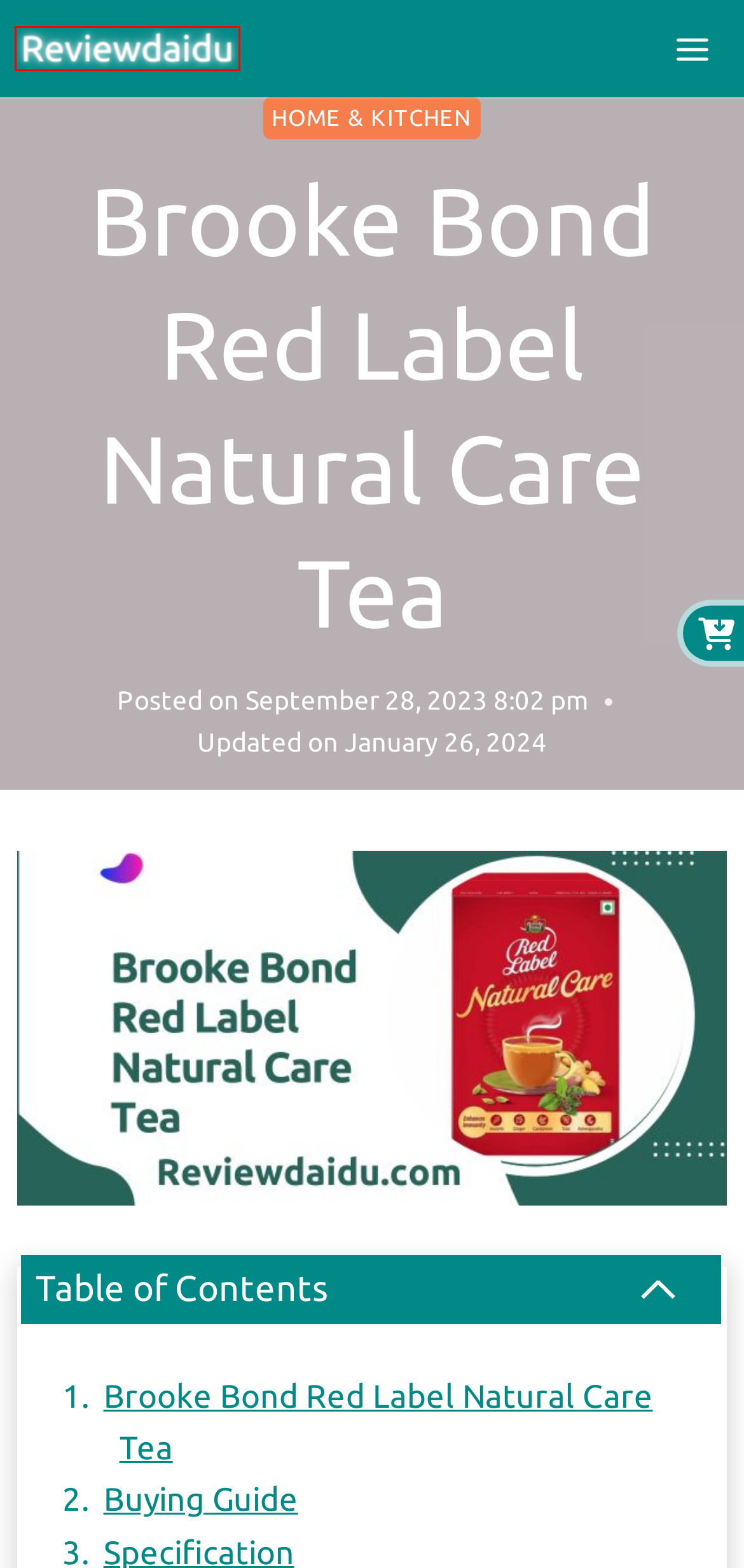Given a webpage screenshot featuring a red rectangle around a UI element, please determine the best description for the new webpage that appears after the element within the bounding box is clicked. The options are:
A. I am Digital Marketer - Reviewdaidu
B. Garments - Reviewdaidu
C. Amazon.in
D. Deepak Gautam - Reviewdaidu
E. Reviewdaidu One of the Greatest & Real Review Platforms for House hold Products on web.
F. Privacy Policy - Reviewdaidu
G. Home & Kitchen - Reviewdaidu
H. Tea - Reviewdaidu

E